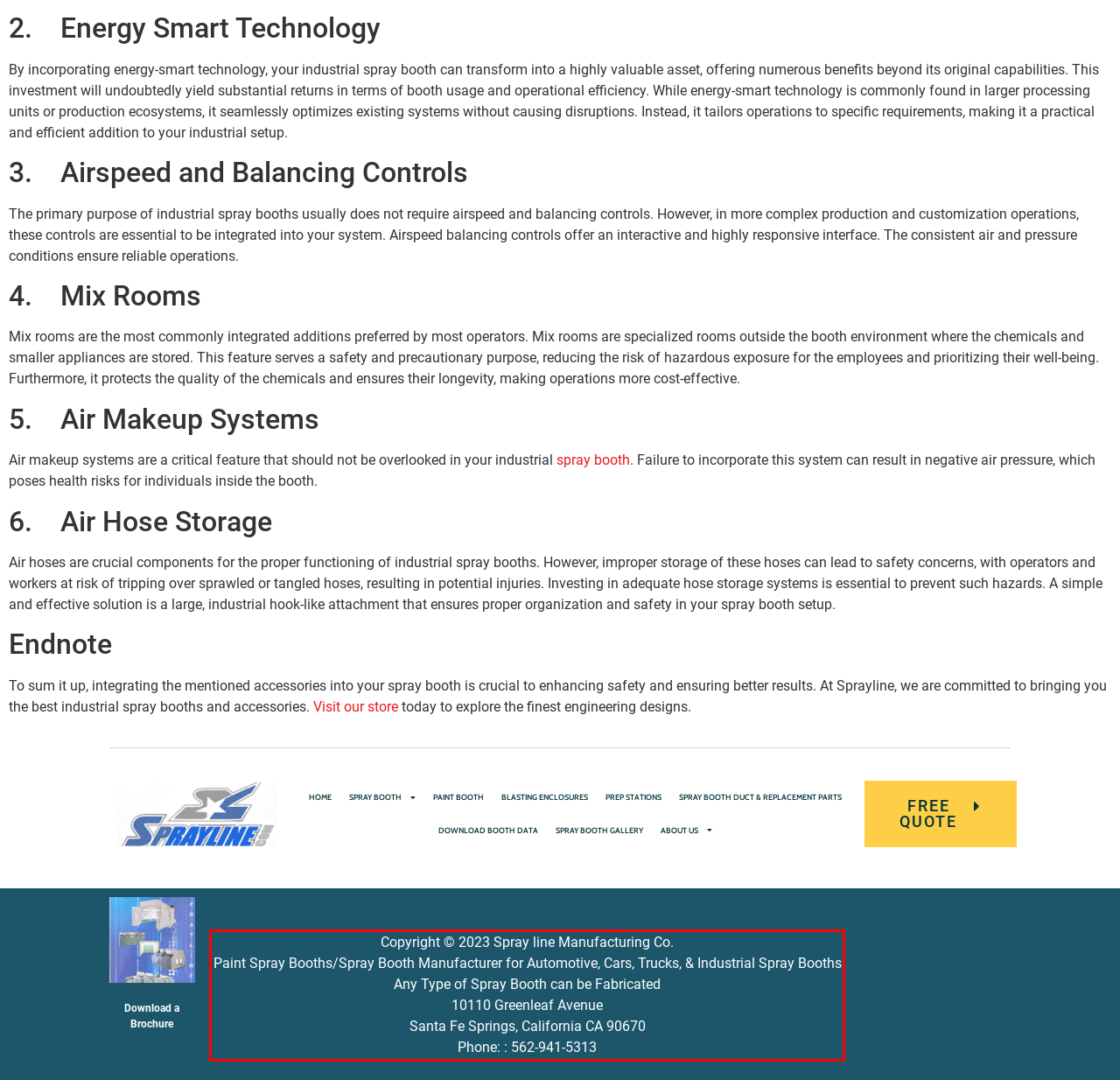Within the screenshot of the webpage, there is a red rectangle. Please recognize and generate the text content inside this red bounding box.

Copyright © 2023 Spray line Manufacturing Co. Paint Spray Booths/Spray Booth Manufacturer for Automotive, Cars, Trucks, & Industrial Spray Booths Any Type of Spray Booth can be Fabricated 10110 Greenleaf Avenue Santa Fe Springs, California CA 90670 Phone: : 562-941-5313